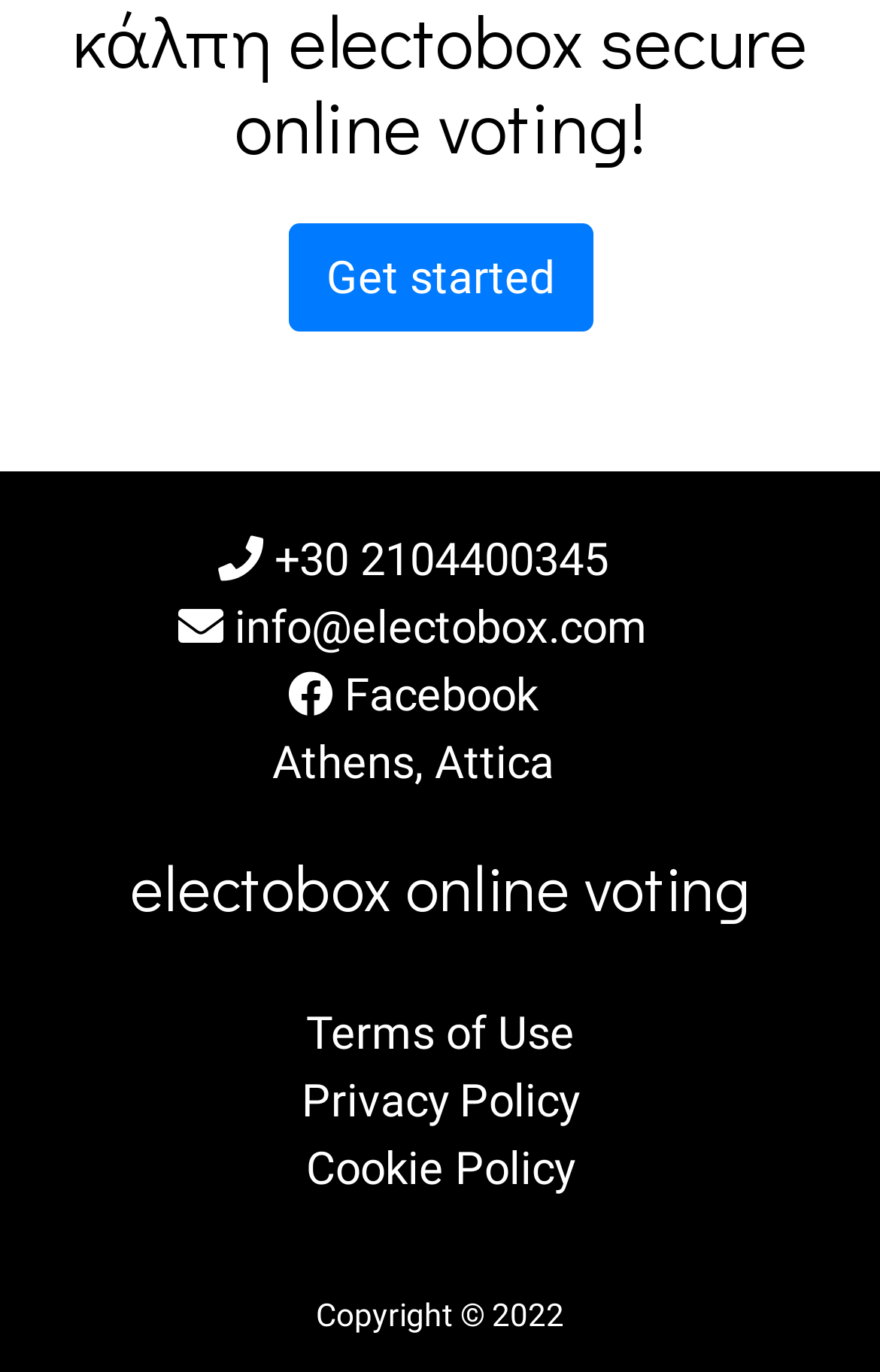Please give a one-word or short phrase response to the following question: 
What is the phone number on the webpage?

+30 2104400345